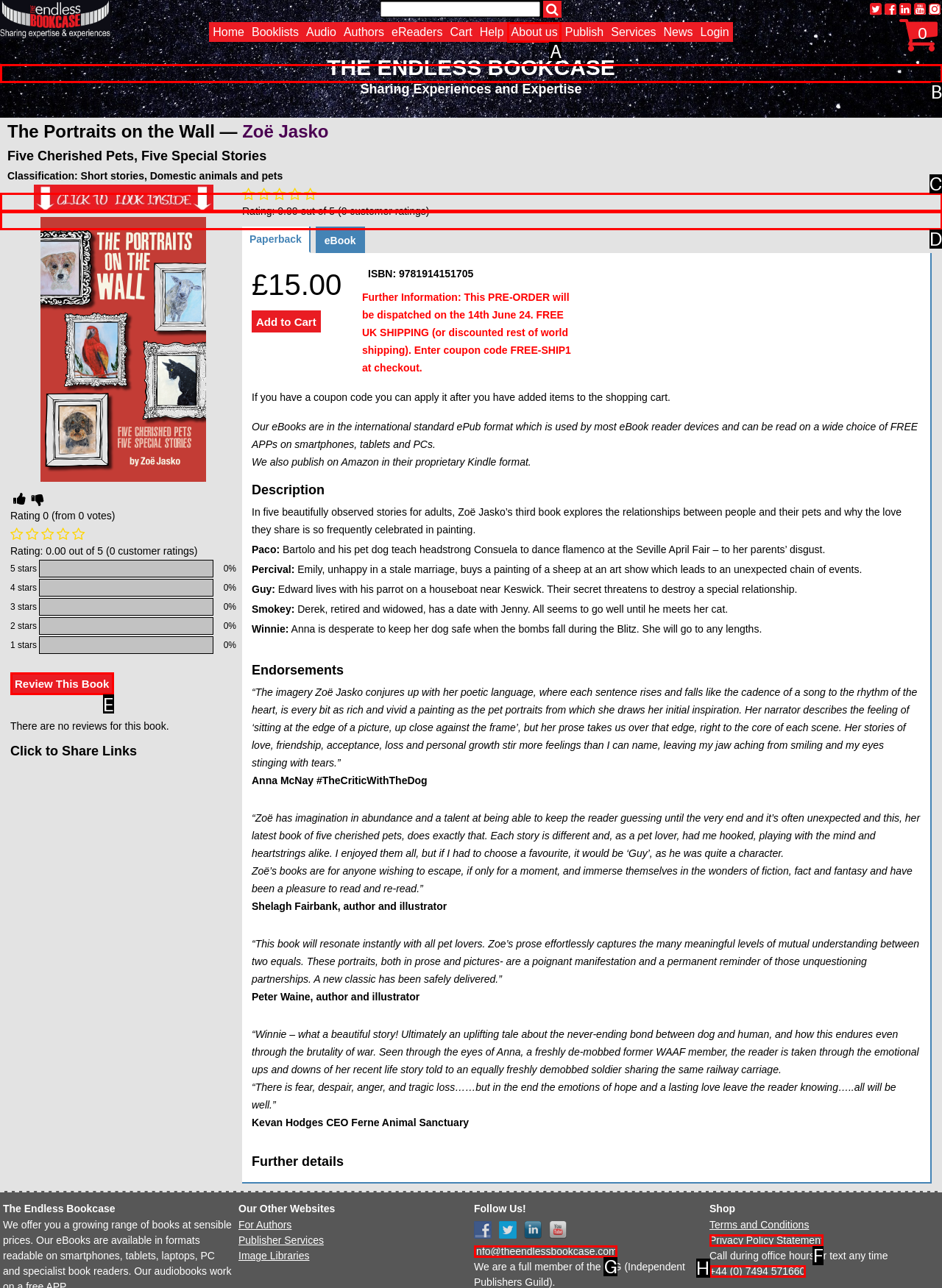Based on the description: +44 (0) 7494 571660, identify the matching lettered UI element.
Answer by indicating the letter from the choices.

H